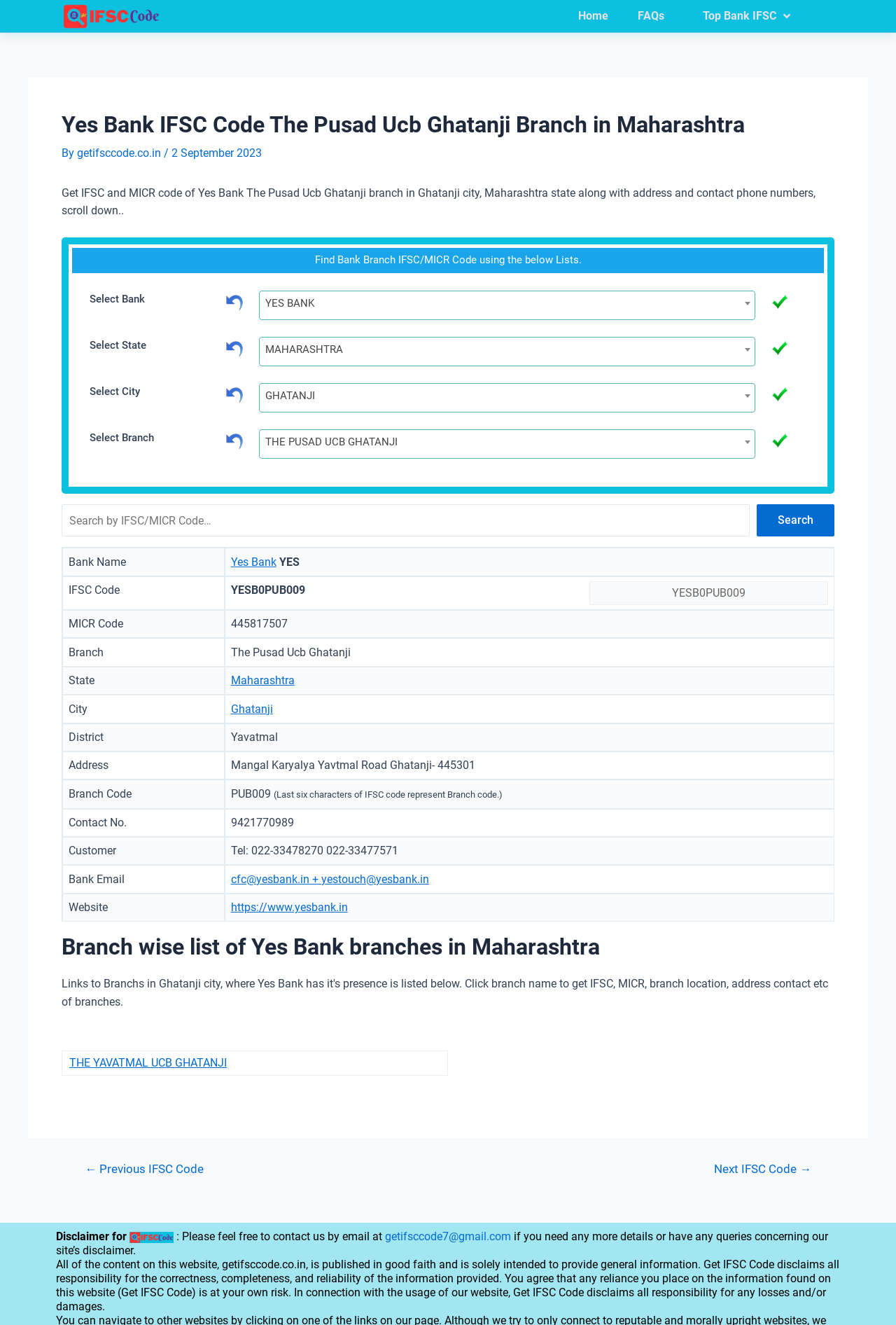Locate the bounding box of the UI element with the following description: "www.EnterRest.com".

None